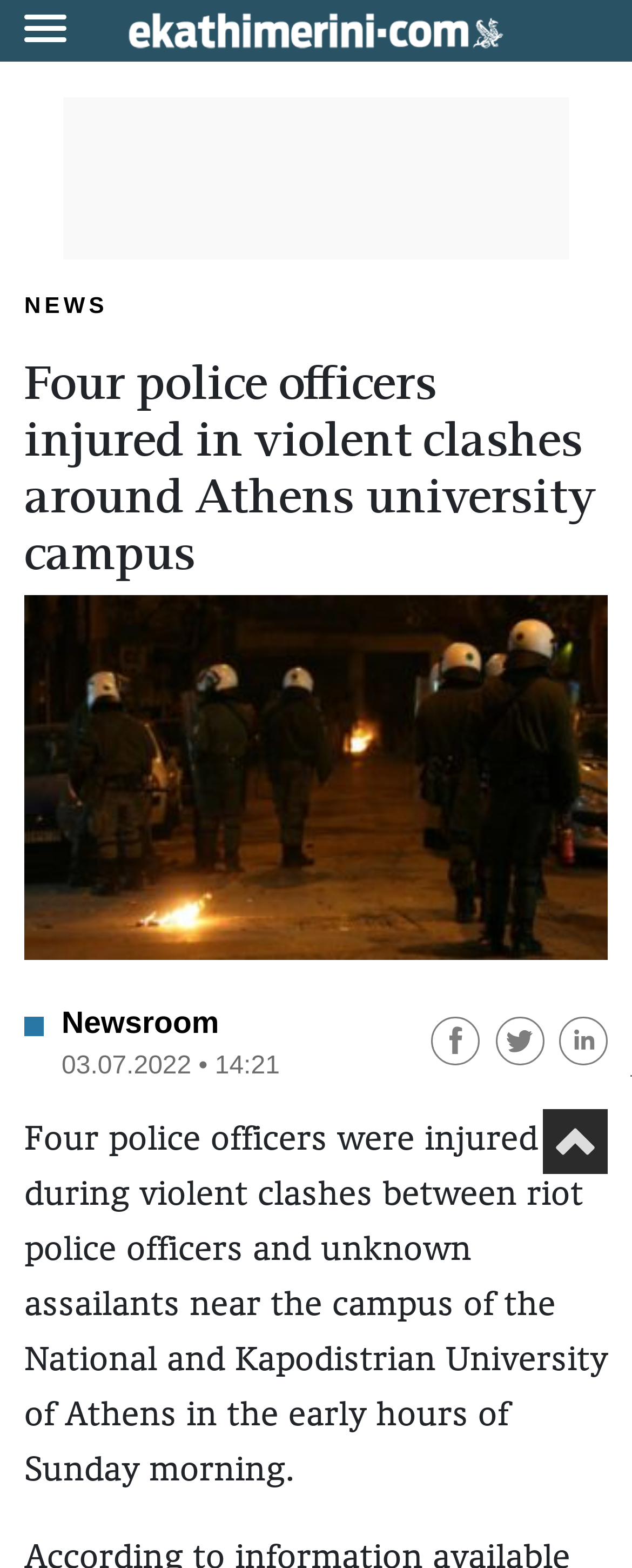Find the bounding box coordinates for the UI element whose description is: "aria-label="Κοινοποίηση στο facebook"". The coordinates should be four float numbers between 0 and 1, in the format [left, top, right, bottom].

[0.682, 0.652, 0.771, 0.67]